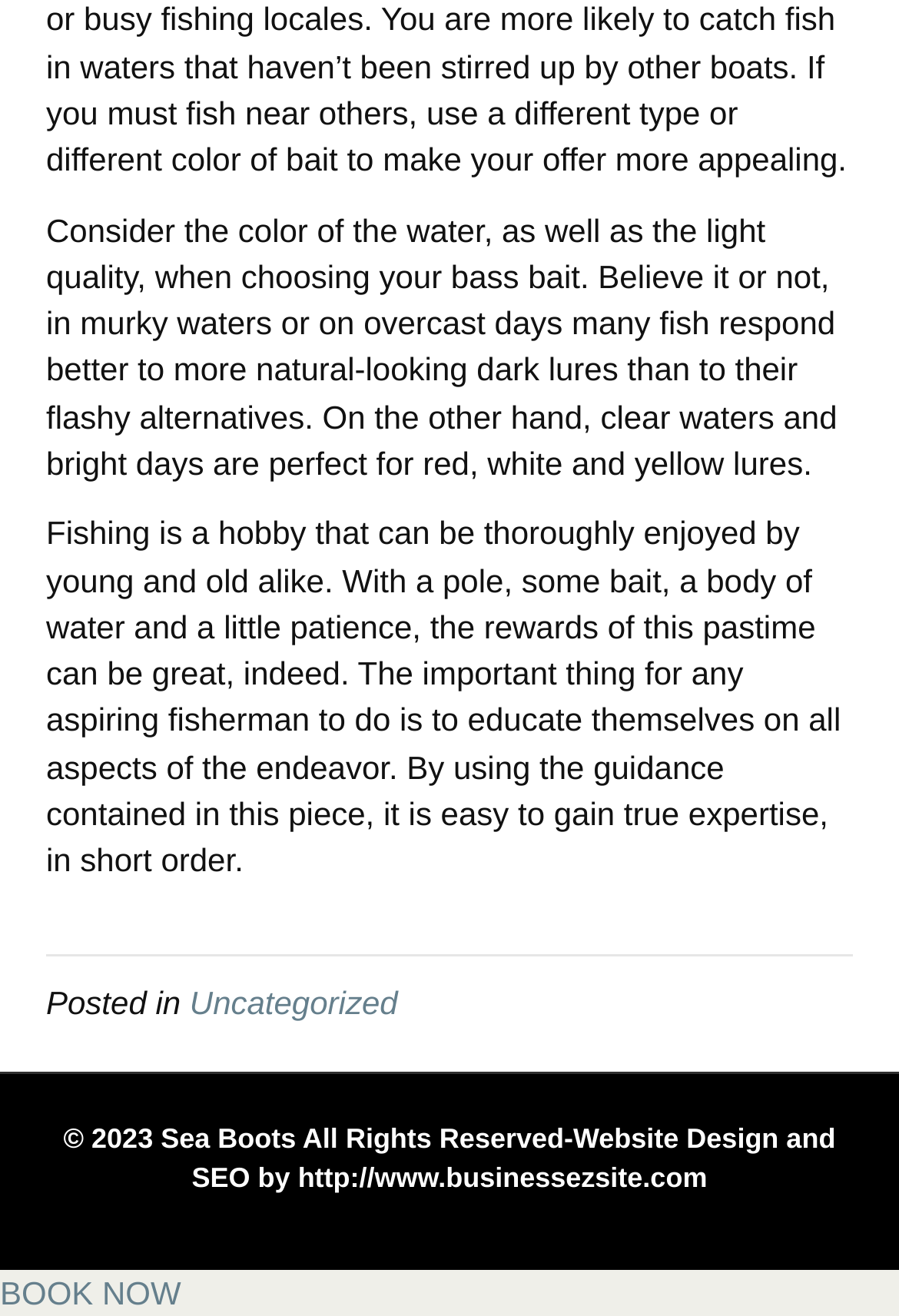What category is the post categorized under?
Using the information from the image, provide a comprehensive answer to the question.

The text 'Posted in' is followed by a link 'Uncategorized', which suggests that the post is categorized under 'Uncategorized'.